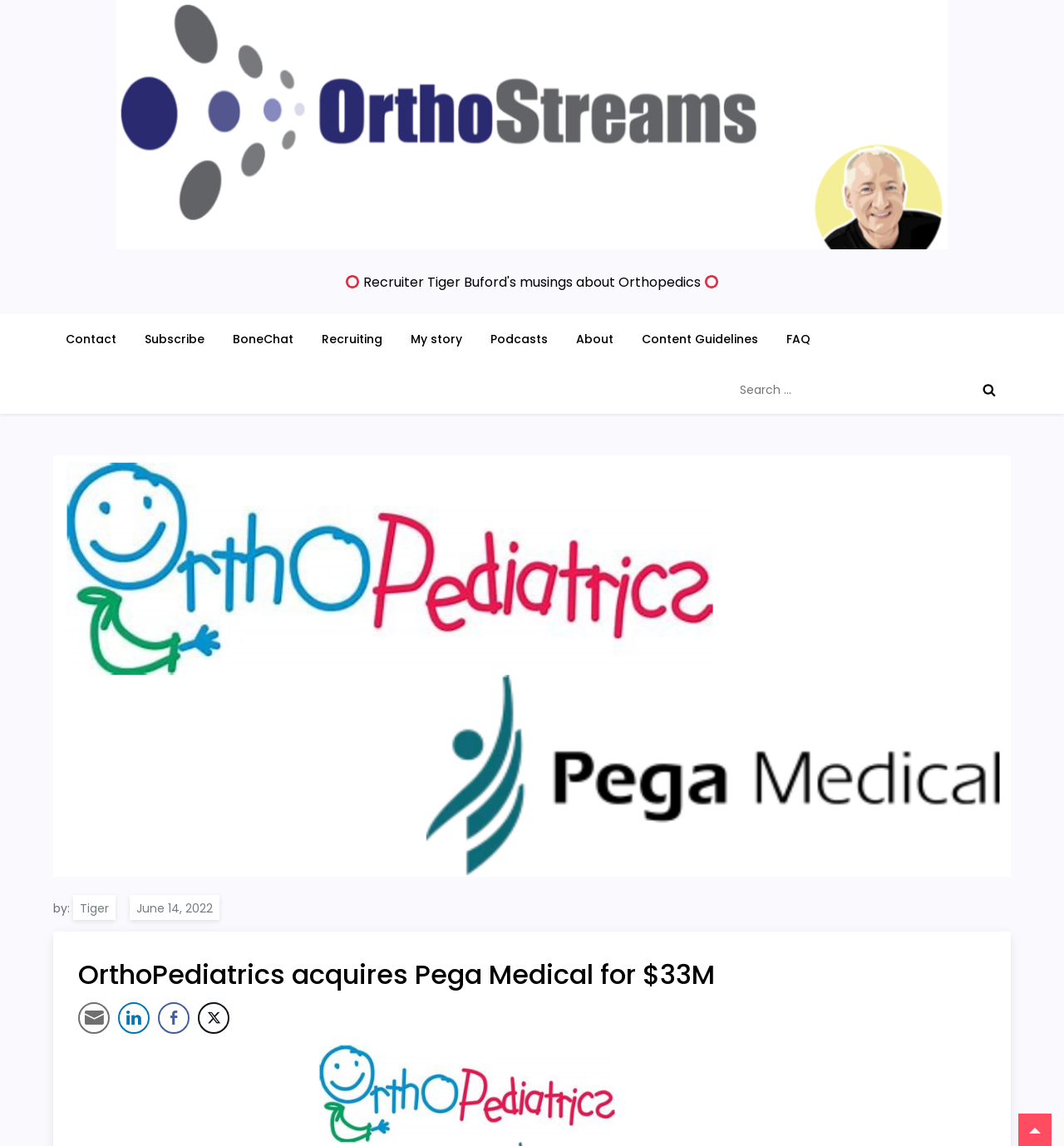How many navigation links are there at the top?
Using the information from the image, give a concise answer in one word or a short phrase.

9